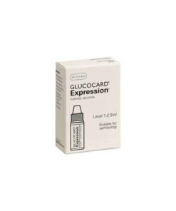Please provide a comprehensive response to the question based on the details in the image: What is the significance of proper usage of the control solution?

Proper usage of the control solution helps maintain testing accuracy, which is crucial for effective diabetes management. This is because the control solution is designed to ensure the accurate functioning of the glucose meter and test strips, and any inaccuracies can lead to incorrect readings and ineffective management of diabetes.